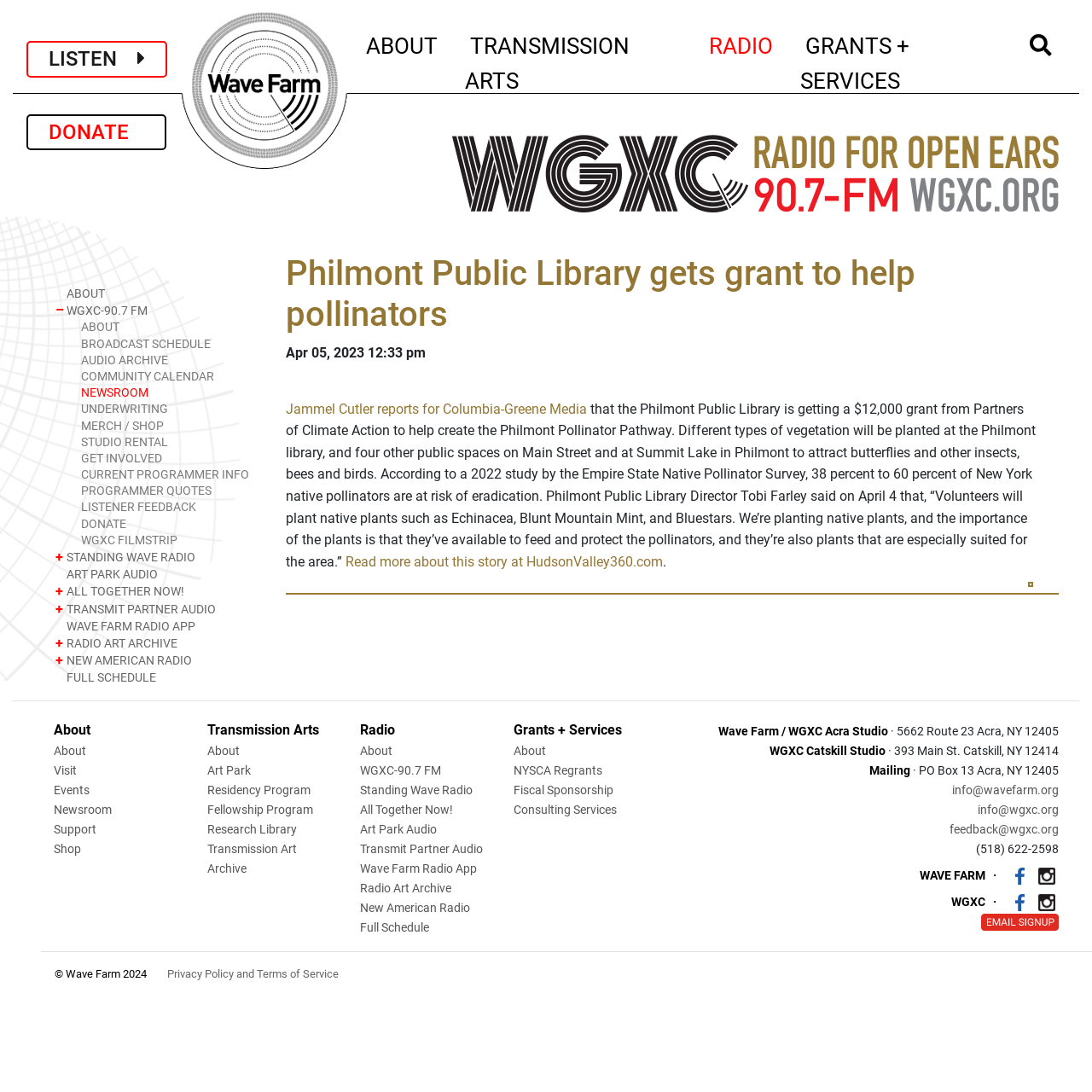Identify the bounding box coordinates of the clickable region required to complete the instruction: "Read more about the Philmont Public Library grant". The coordinates should be given as four float numbers within the range of 0 and 1, i.e., [left, top, right, bottom].

[0.316, 0.507, 0.607, 0.522]